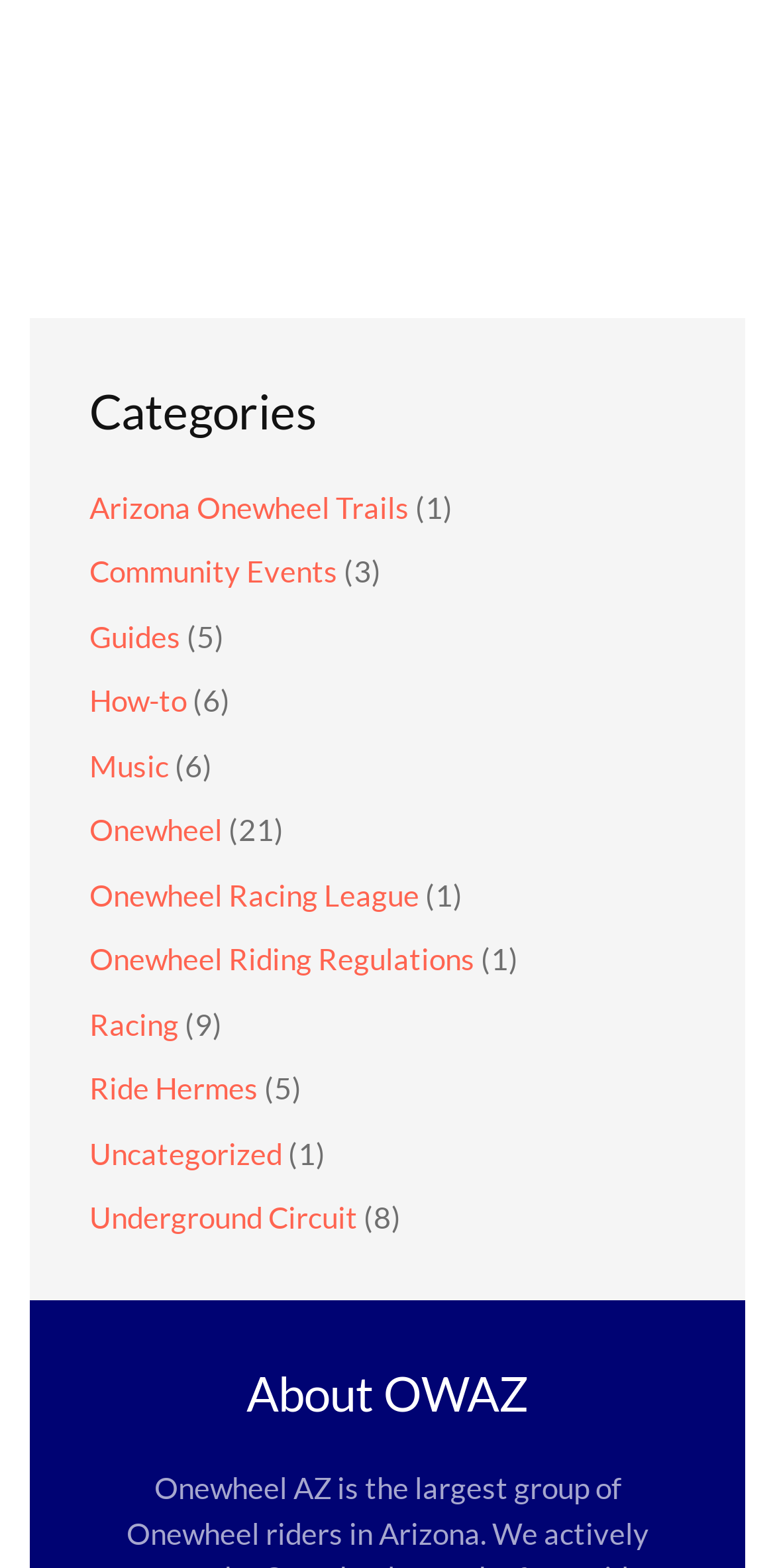Please identify the bounding box coordinates of the element on the webpage that should be clicked to follow this instruction: "Read about Onewheel Riding Regulations". The bounding box coordinates should be given as four float numbers between 0 and 1, formatted as [left, top, right, bottom].

[0.115, 0.6, 0.613, 0.623]